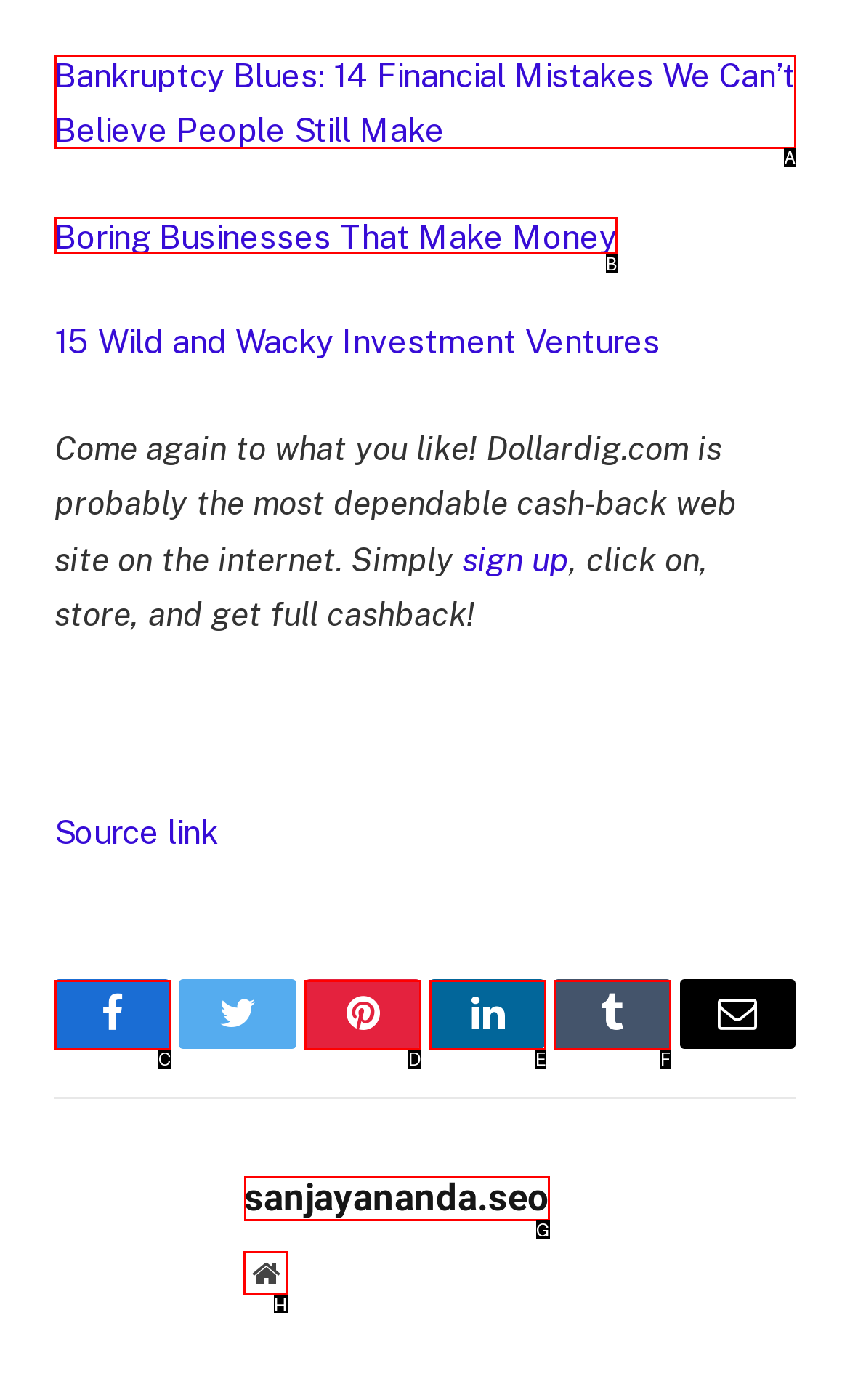Provide the letter of the HTML element that you need to click on to perform the task: Go to the website.
Answer with the letter corresponding to the correct option.

H